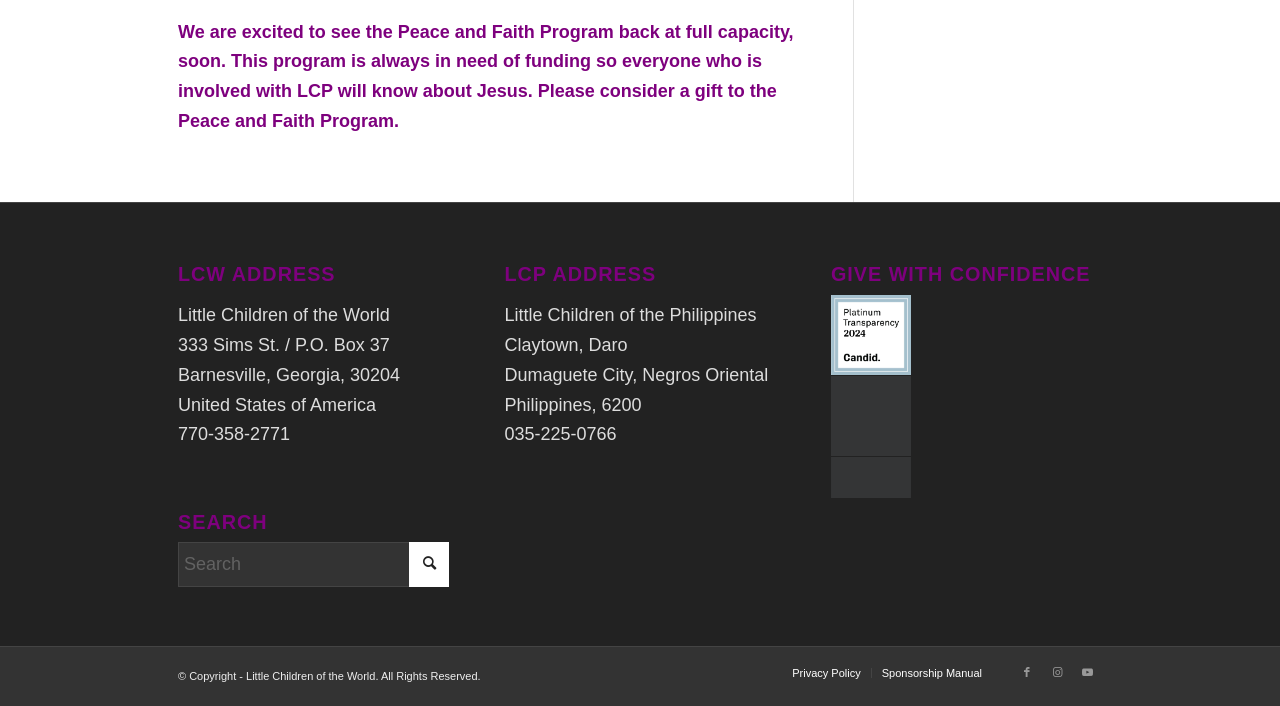Use a single word or phrase to answer the question: 
What is the phone number of LCP?

770-358-2771